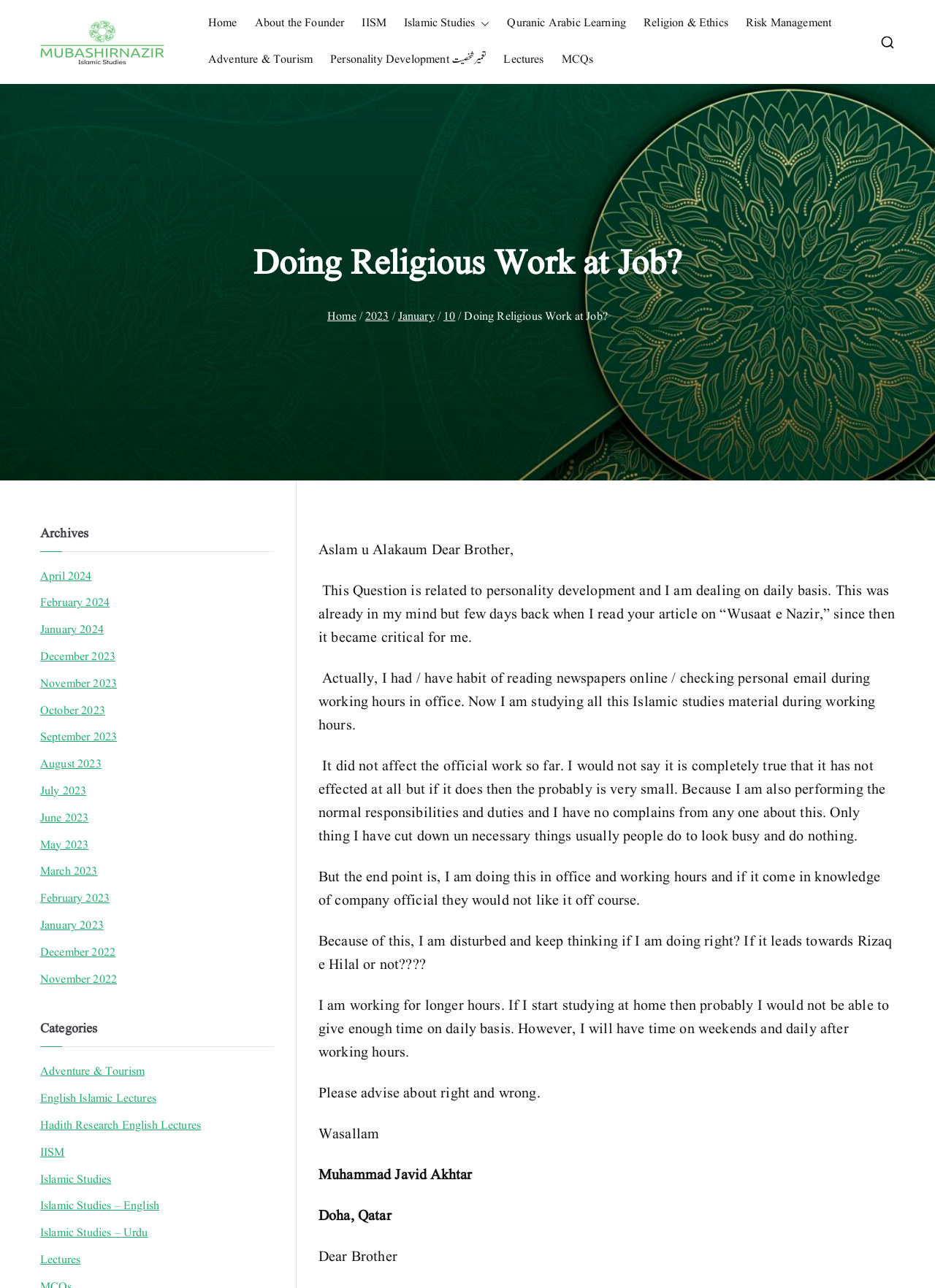Using the provided element description: "parent_node: Islamic Studies", identify the bounding box coordinates. The coordinates should be four floats between 0 and 1 in the order [left, top, right, bottom].

[0.508, 0.011, 0.524, 0.026]